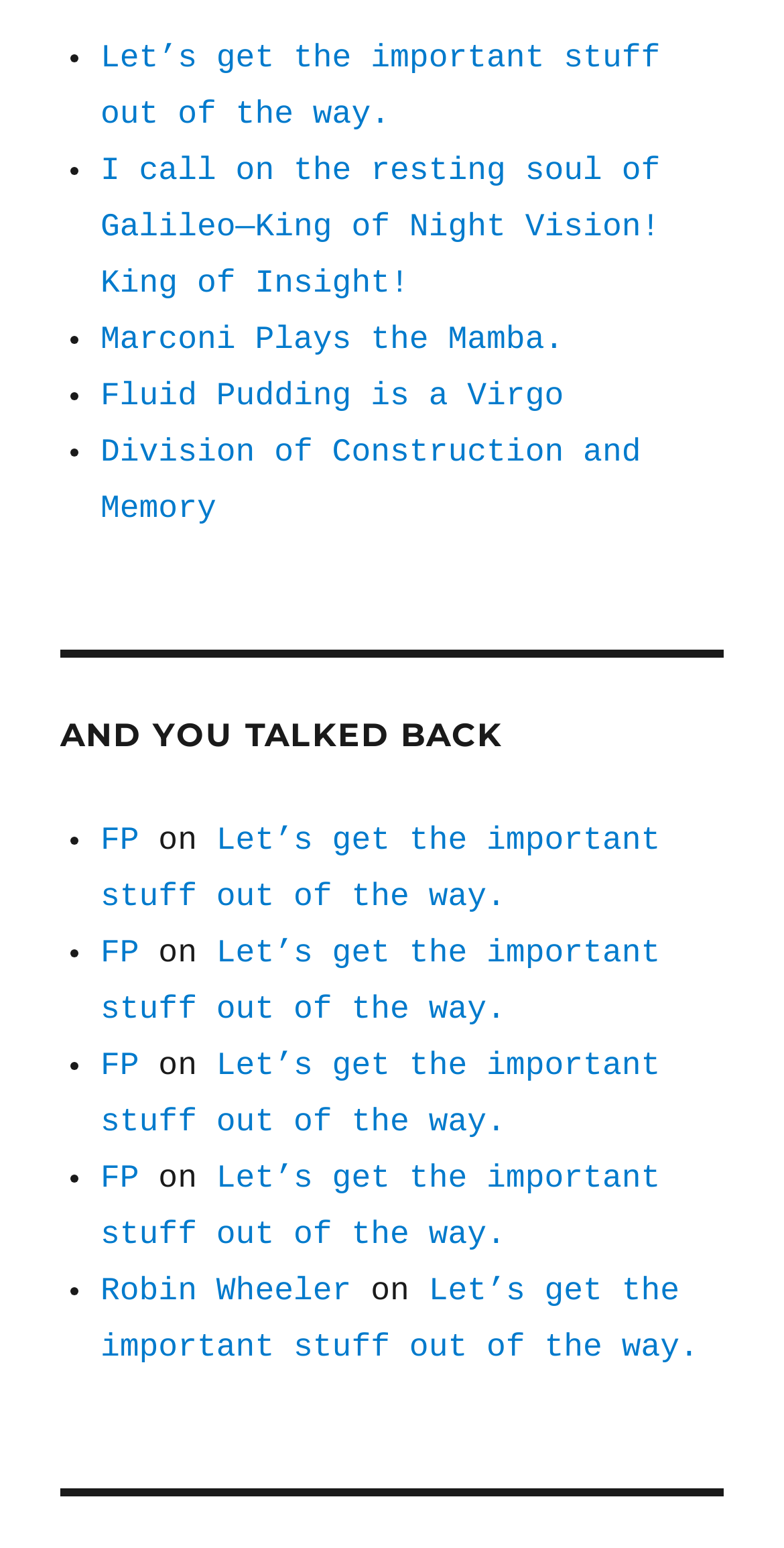Given the element description Robin Wheeler, identify the bounding box coordinates for the UI element on the webpage screenshot. The format should be (top-left x, top-left y, bottom-right x, bottom-right y), with values between 0 and 1.

[0.128, 0.814, 0.449, 0.839]